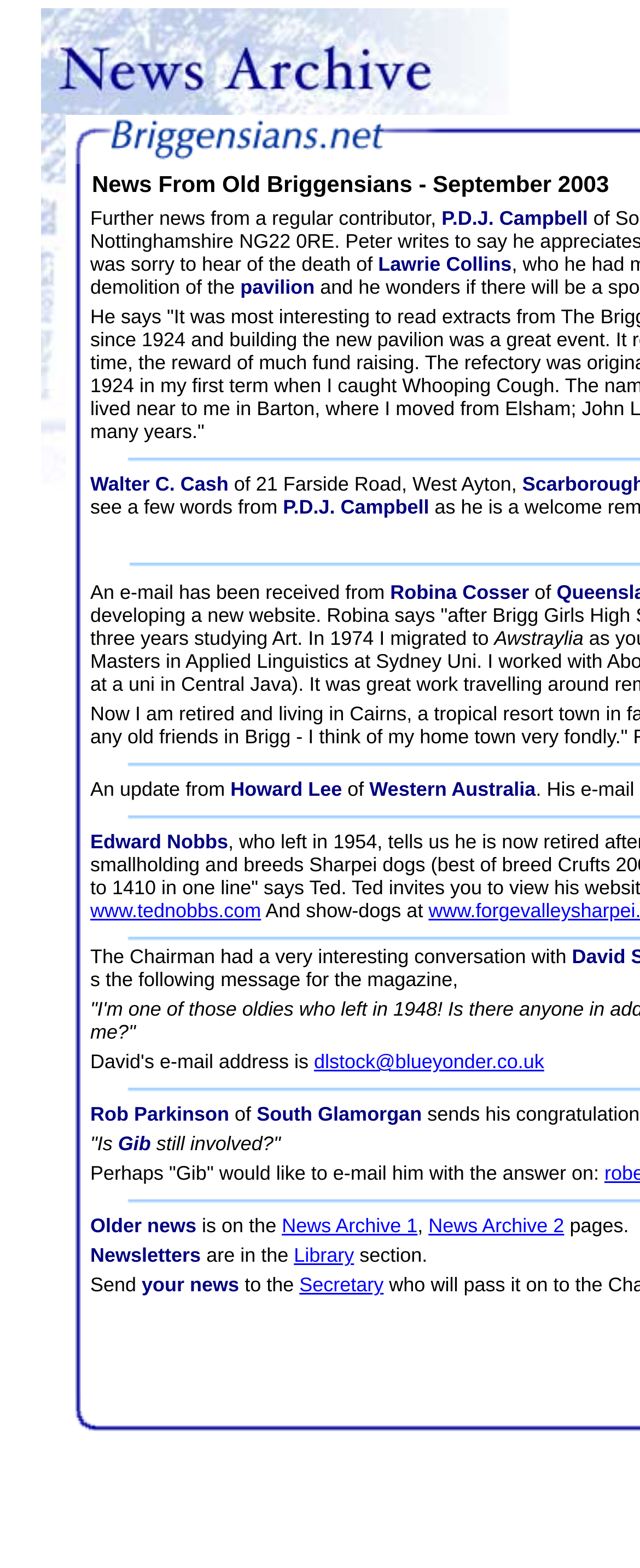What is the name of the section where newsletters are located?
Using the visual information, reply with a single word or short phrase.

Library